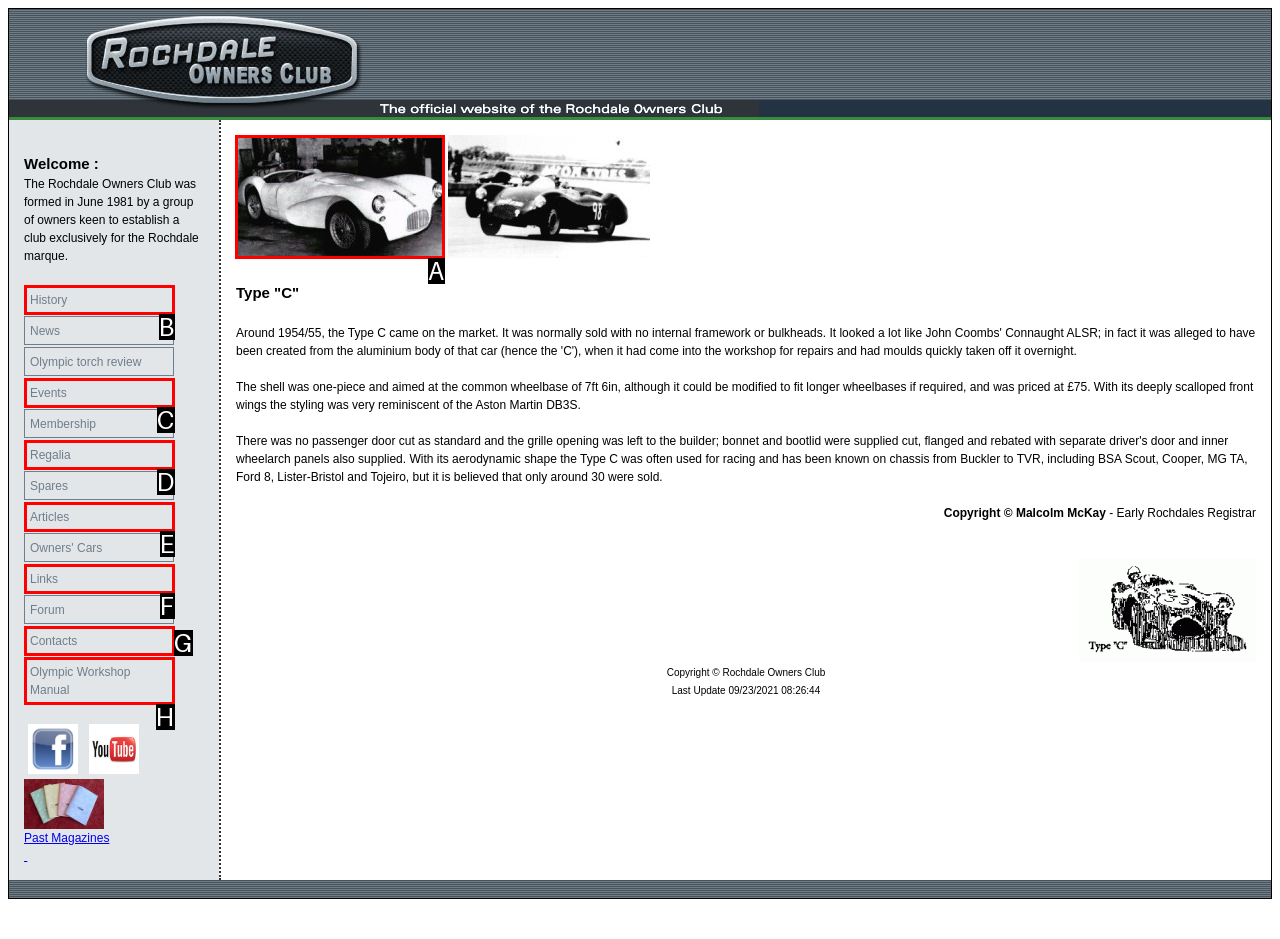Select the appropriate HTML element to click on to finish the task: View the 'Type C' image.
Answer with the letter corresponding to the selected option.

A